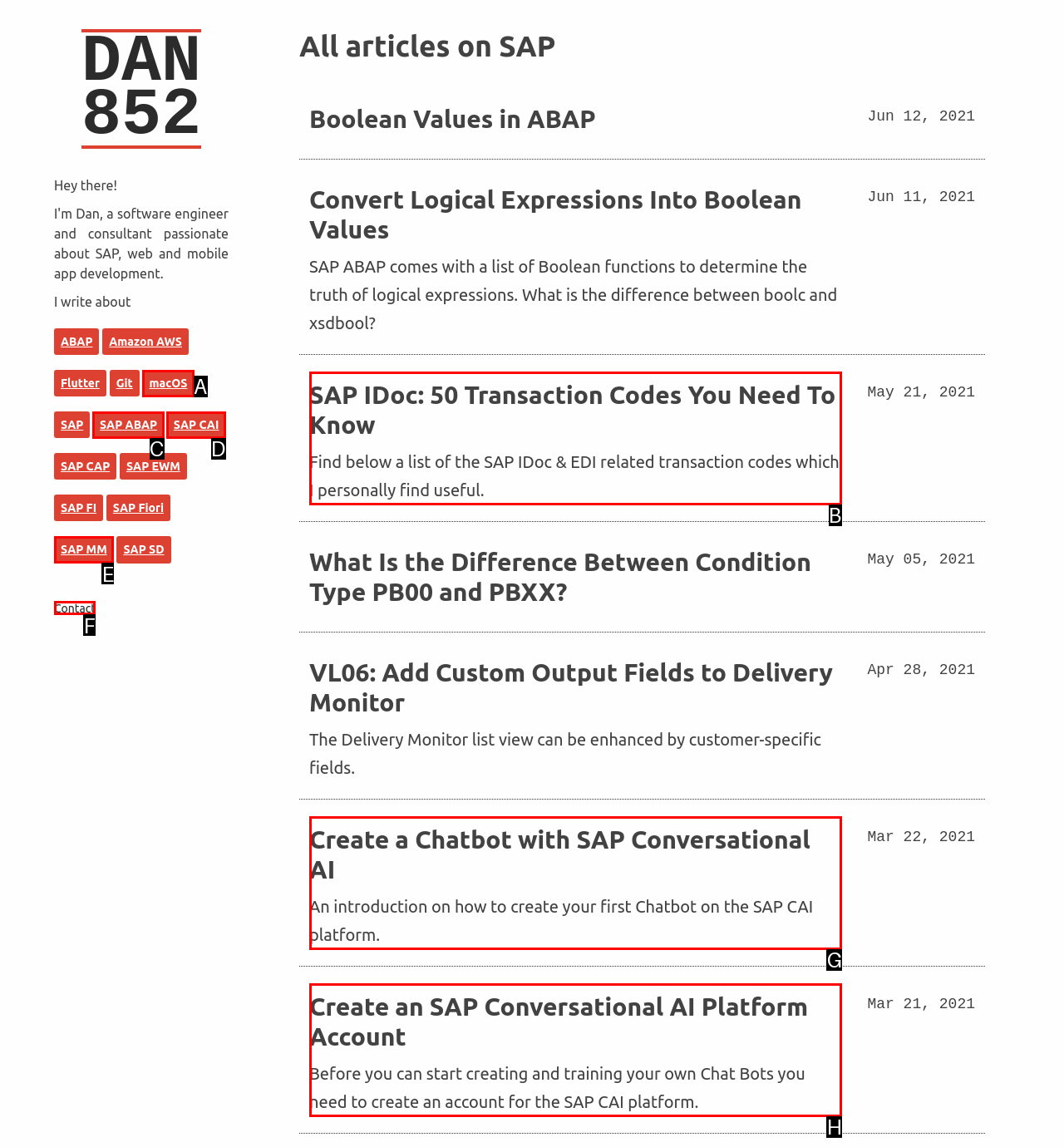Determine the HTML element to click for the instruction: Learn about SAP IDoc transaction codes.
Answer with the letter corresponding to the correct choice from the provided options.

B